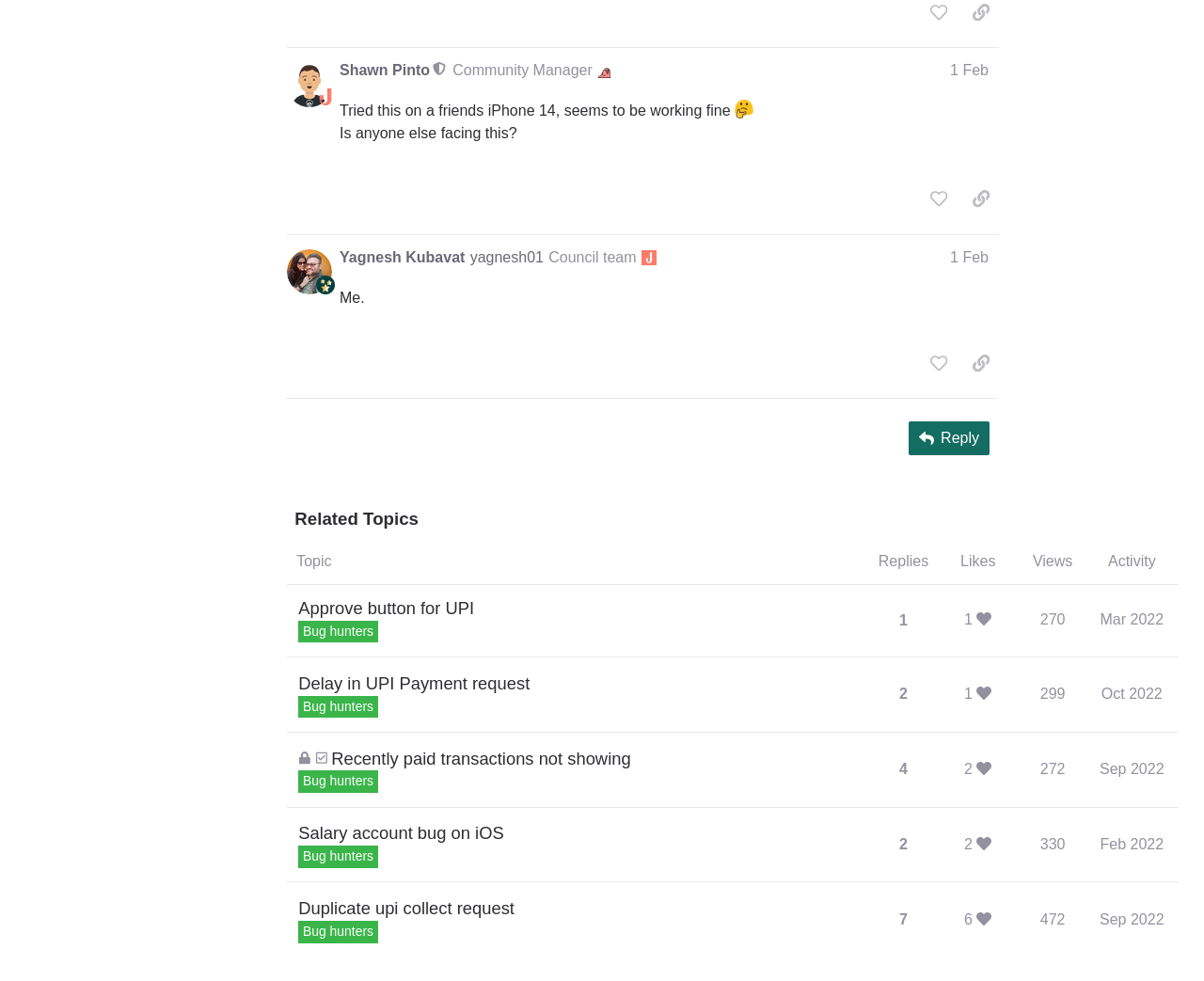Locate the bounding box coordinates of the element I should click to achieve the following instruction: "Click the 'Please sign up or log in to like this post' button".

[0.765, 0.186, 0.795, 0.219]